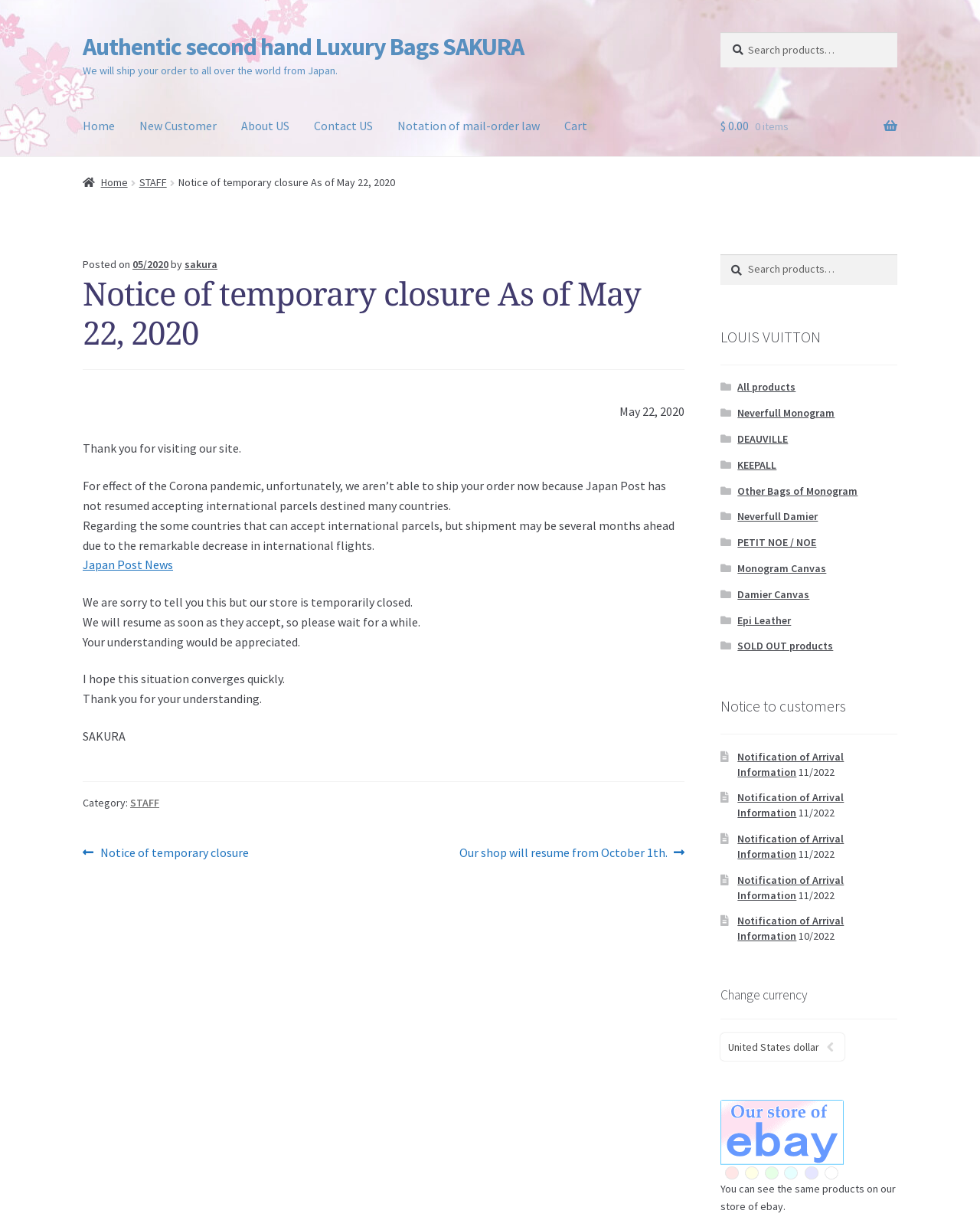Locate the bounding box coordinates of the UI element described by: "Contact US". Provide the coordinates as four float numbers between 0 and 1, formatted as [left, top, right, bottom].

[0.308, 0.079, 0.393, 0.128]